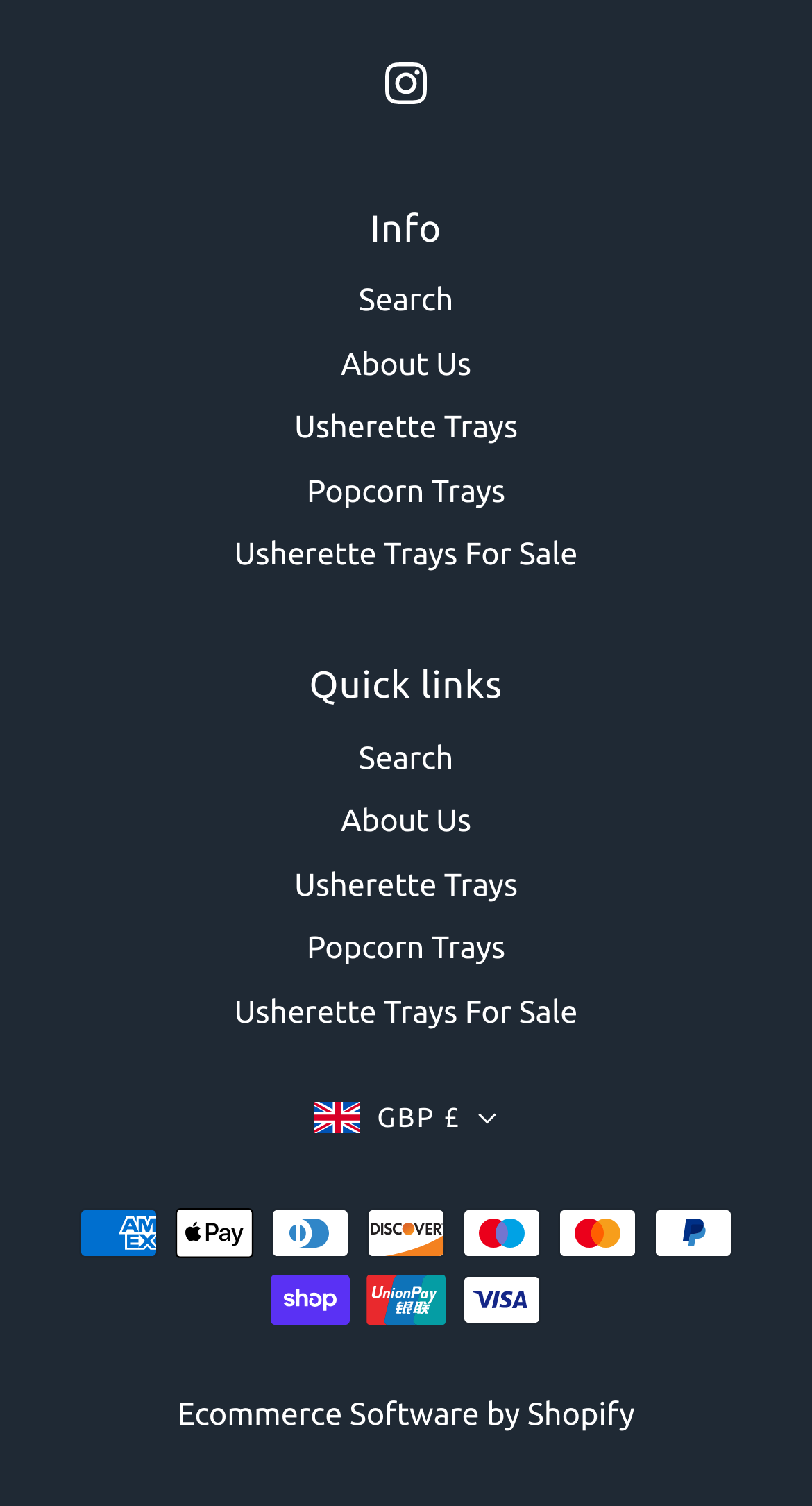Kindly determine the bounding box coordinates for the area that needs to be clicked to execute this instruction: "Select Usherette Trays".

[0.362, 0.271, 0.638, 0.295]